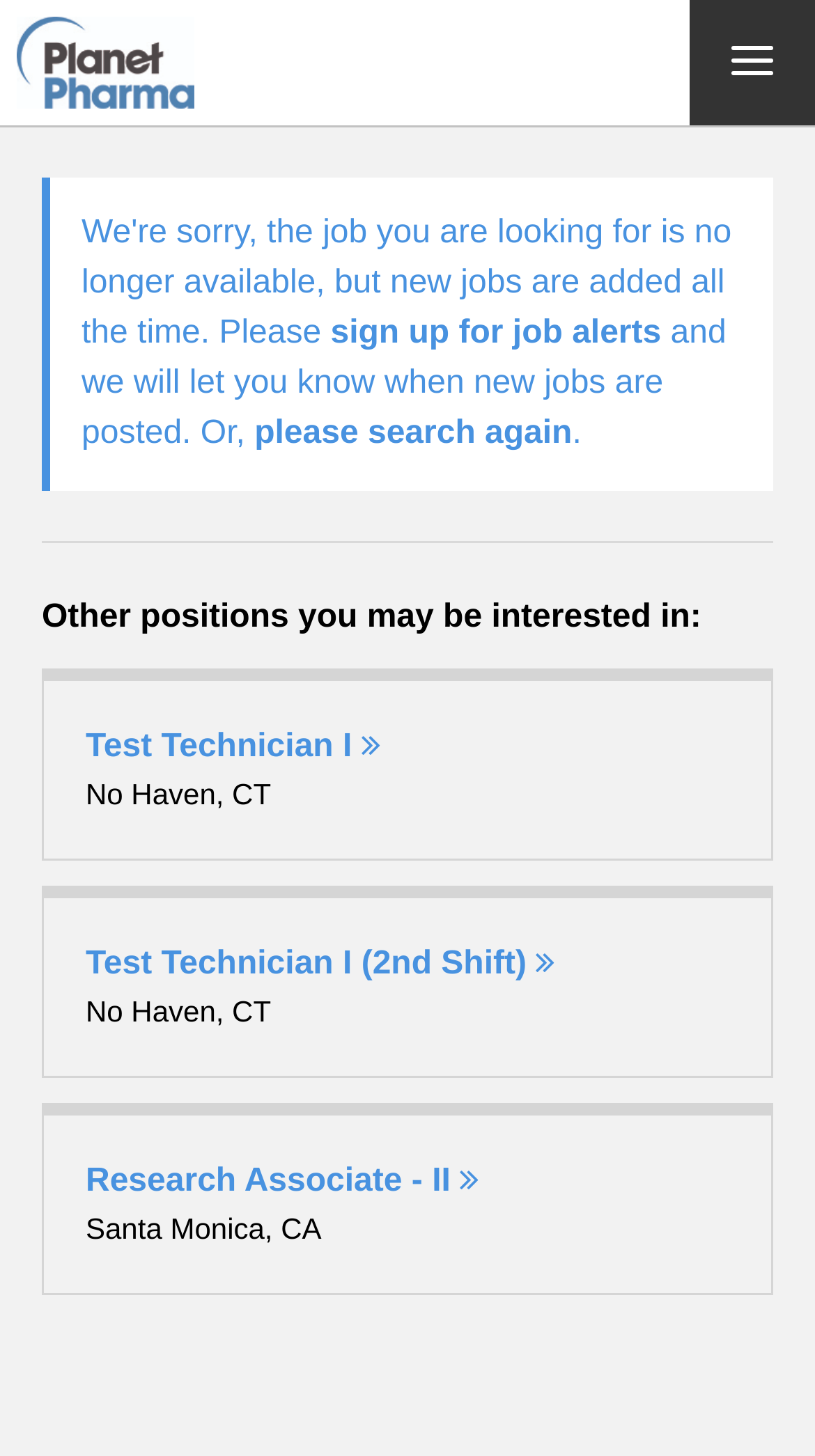How many links are there in the navigation menu?
Please provide a full and detailed response to the question.

I looked at the top navigation menu and found two links: 'Toggle navigation' and 'Planet Pharma'. These links are likely to be part of the navigation menu.